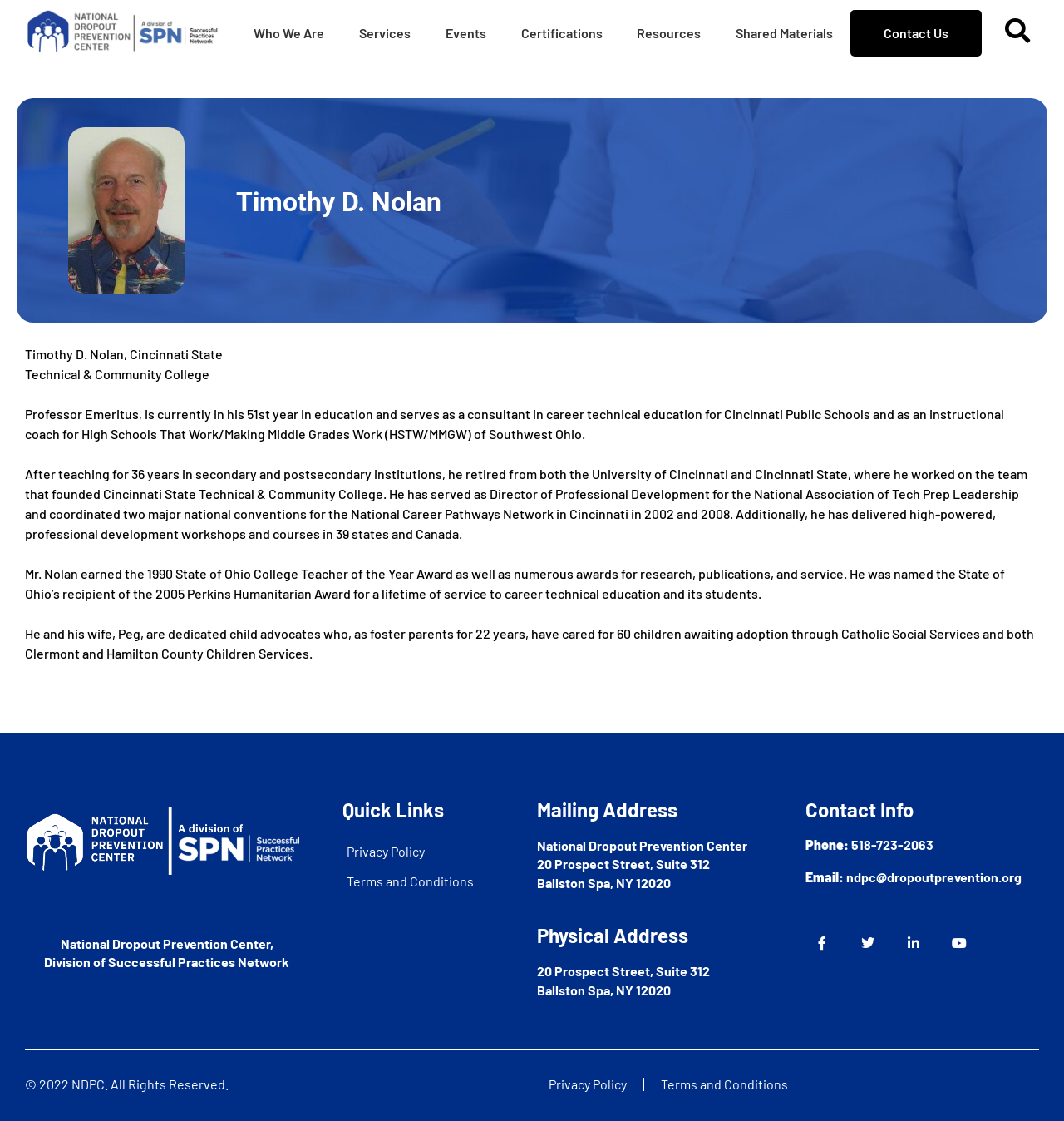Identify the bounding box coordinates of the area you need to click to perform the following instruction: "Click Who We Are".

[0.222, 0.009, 0.321, 0.05]